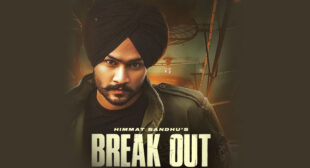Where is the title of the film located on the poster?
Please provide a comprehensive and detailed answer to the question.

The title 'BREAK OUT' is boldly rendered in a stylized font at the bottom of the poster, inviting viewers into this intriguing story.